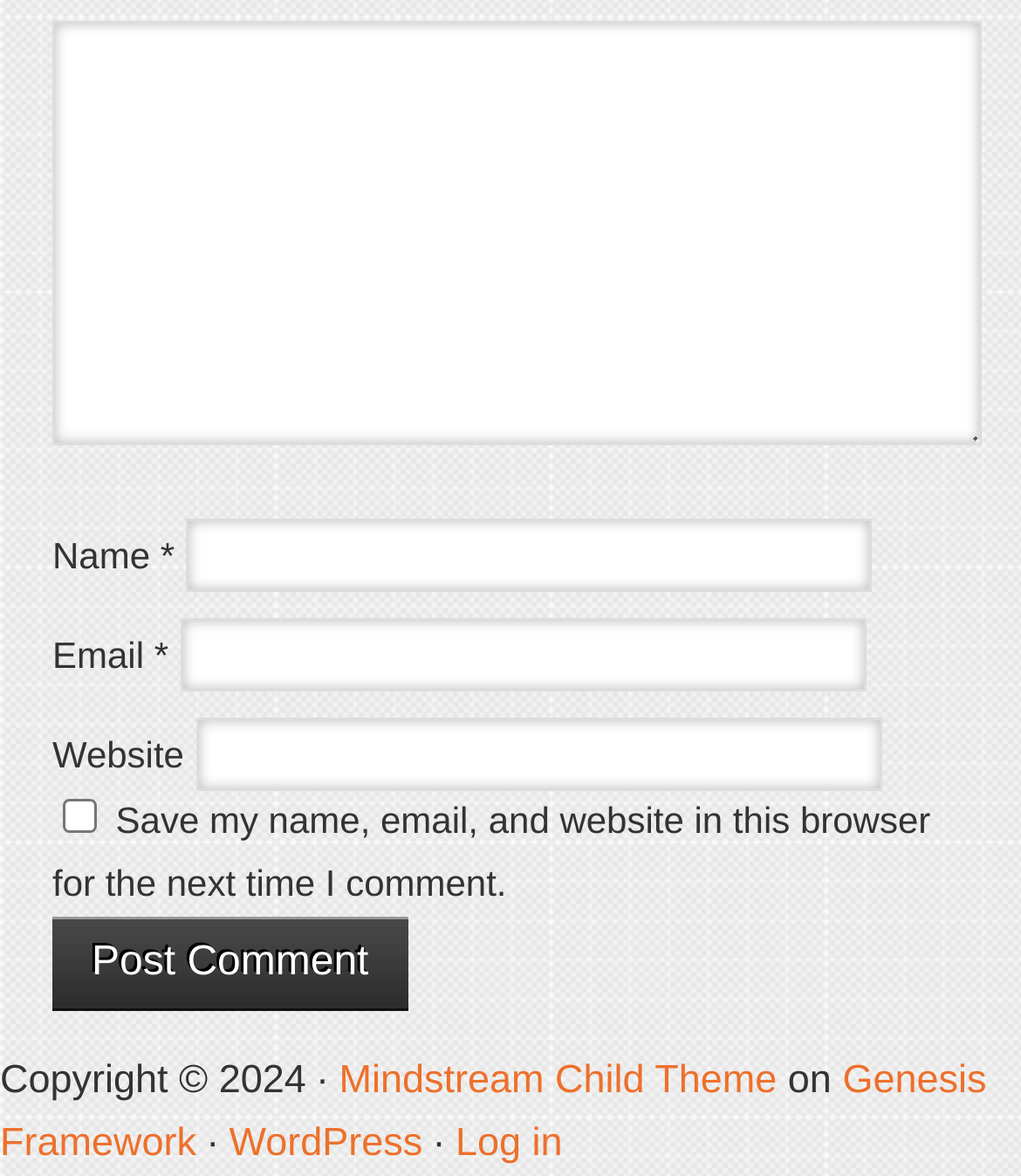Determine the bounding box coordinates of the clickable region to follow the instruction: "Input your email".

[0.176, 0.524, 0.848, 0.587]